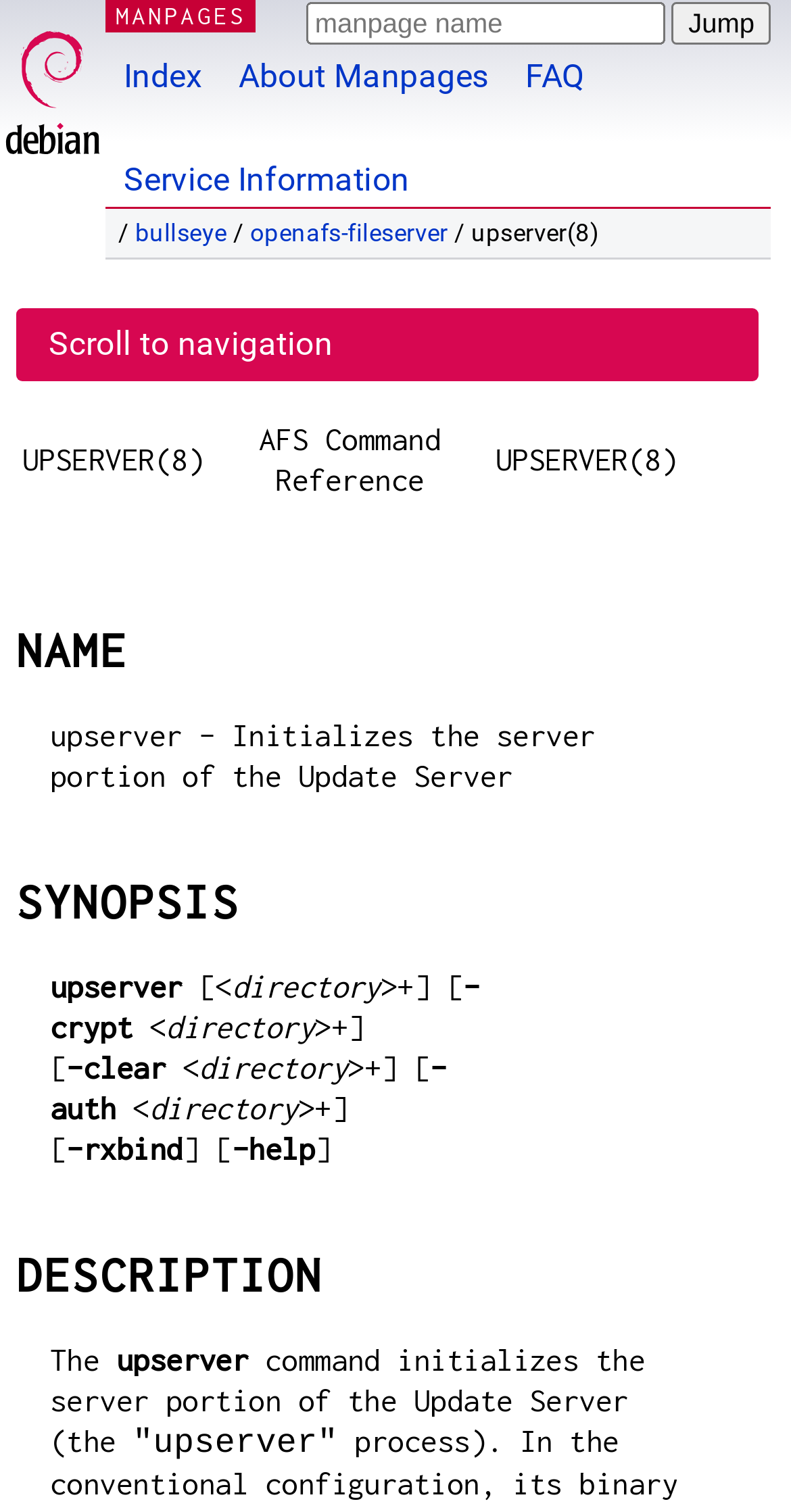What is the name of the manpage?
Look at the image and respond with a single word or a short phrase.

upserver